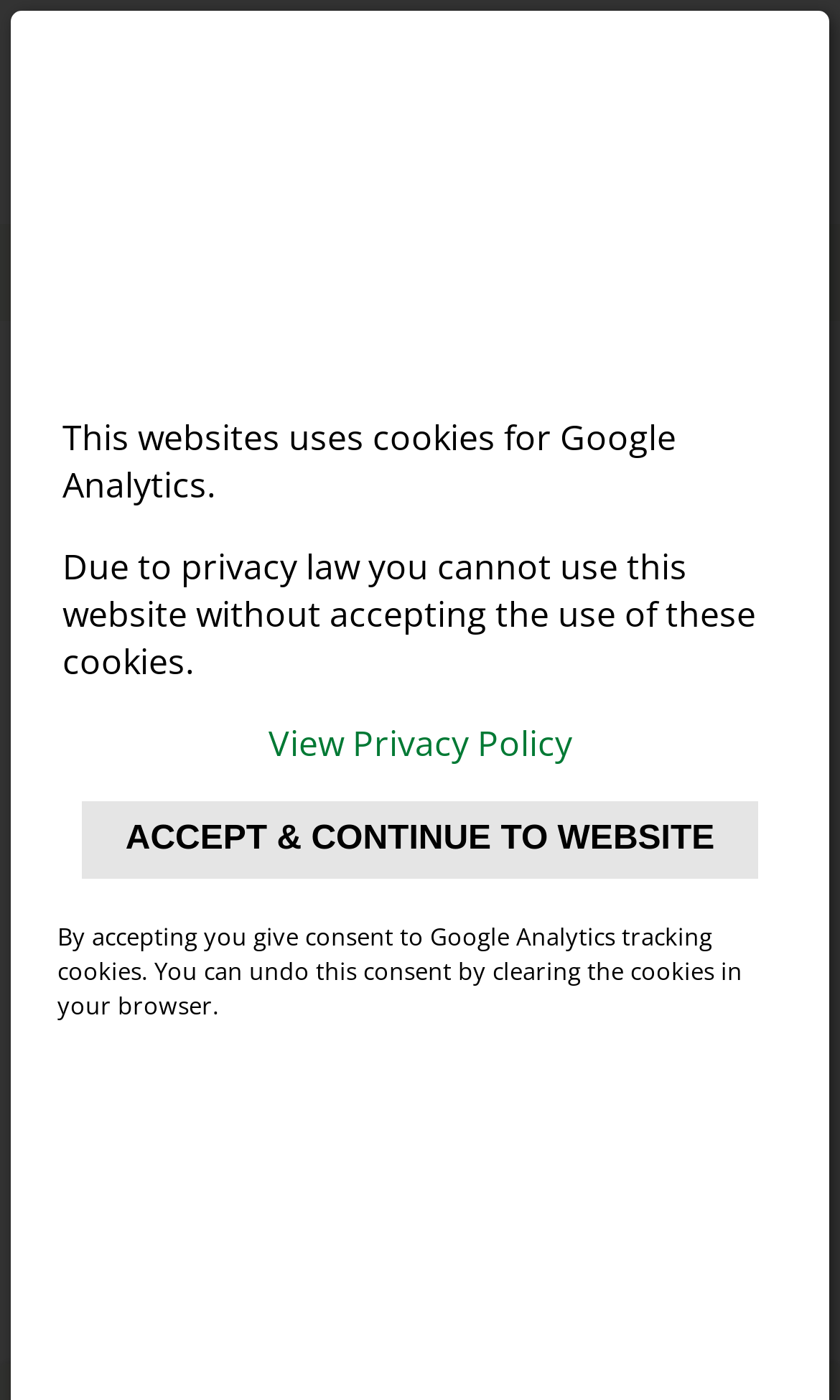Identify the bounding box of the UI element described as follows: "Menu ☰". Provide the coordinates as four float numbers in the range of 0 to 1 [left, top, right, bottom].

[0.495, 0.16, 0.764, 0.229]